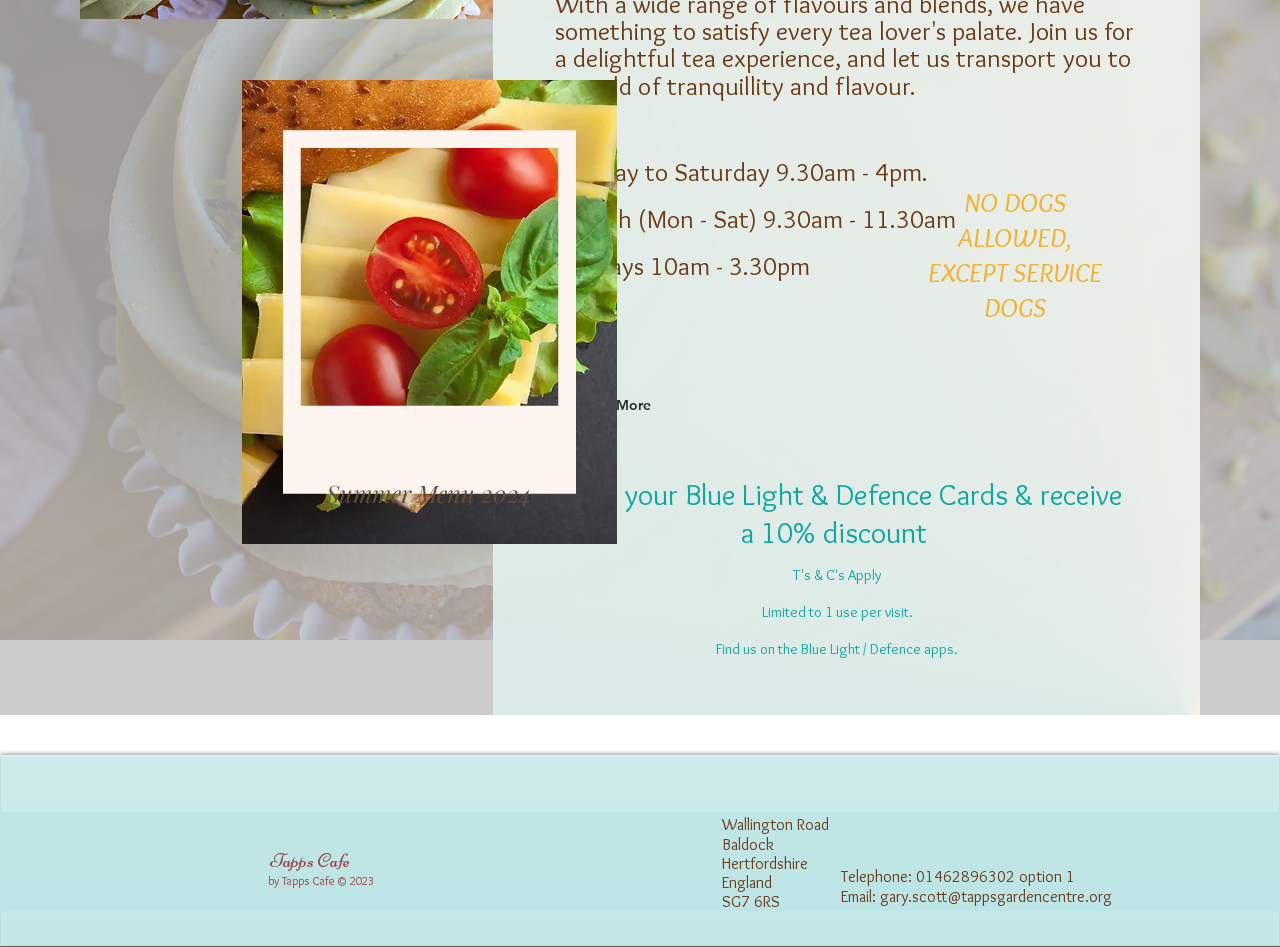Extract the bounding box coordinates for the HTML element that matches this description: "Discover More". The coordinates should be four float numbers between 0 and 1, i.e., [left, top, right, bottom].

[0.433, 0.351, 0.652, 0.505]